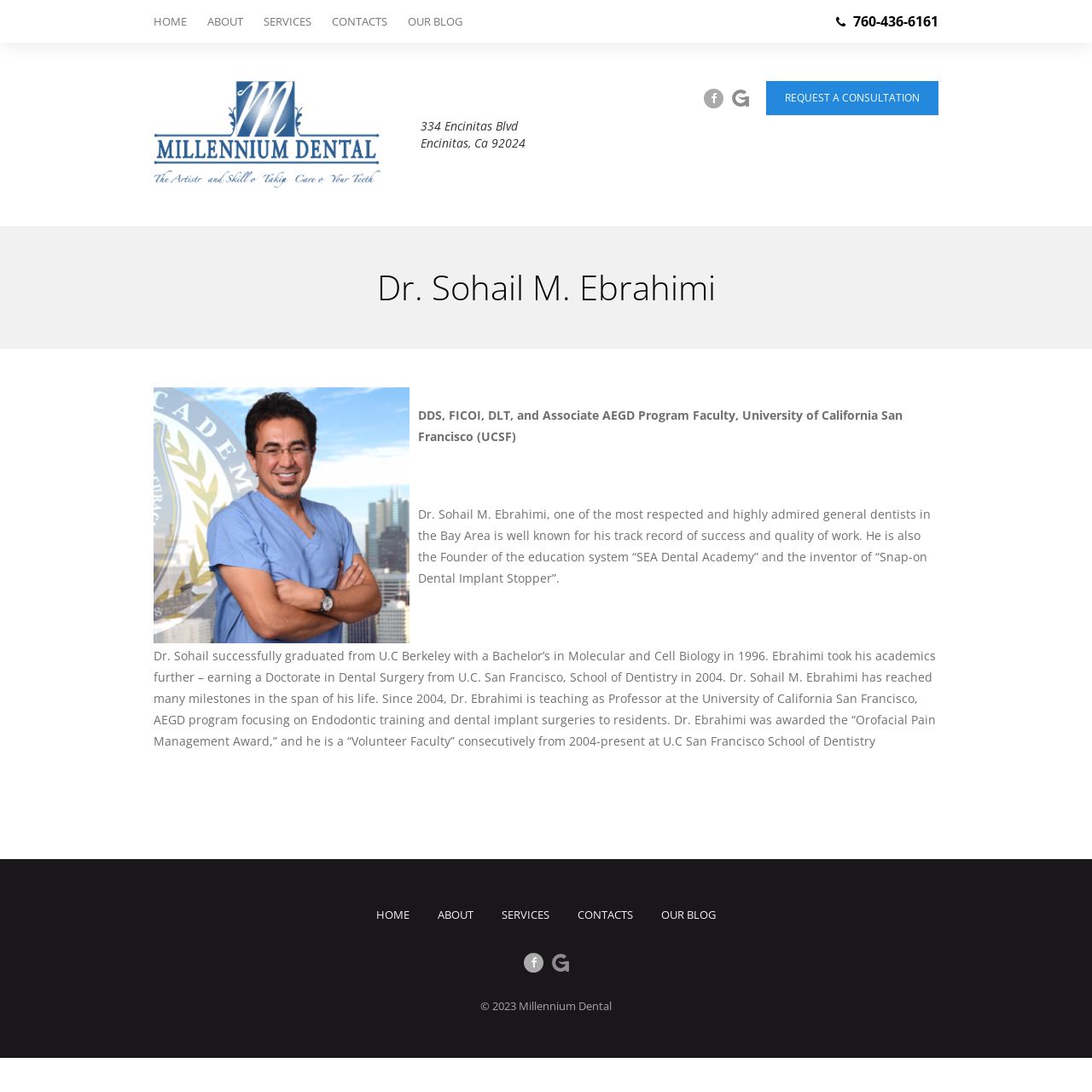What is the name of the education system founded by Dr. Sohail M. Ebrahimi?
Provide a fully detailed and comprehensive answer to the question.

I found the name of the education system by reading the static text element with the content 'He is also the Founder of the education system “SEA Dental Academy”...'.